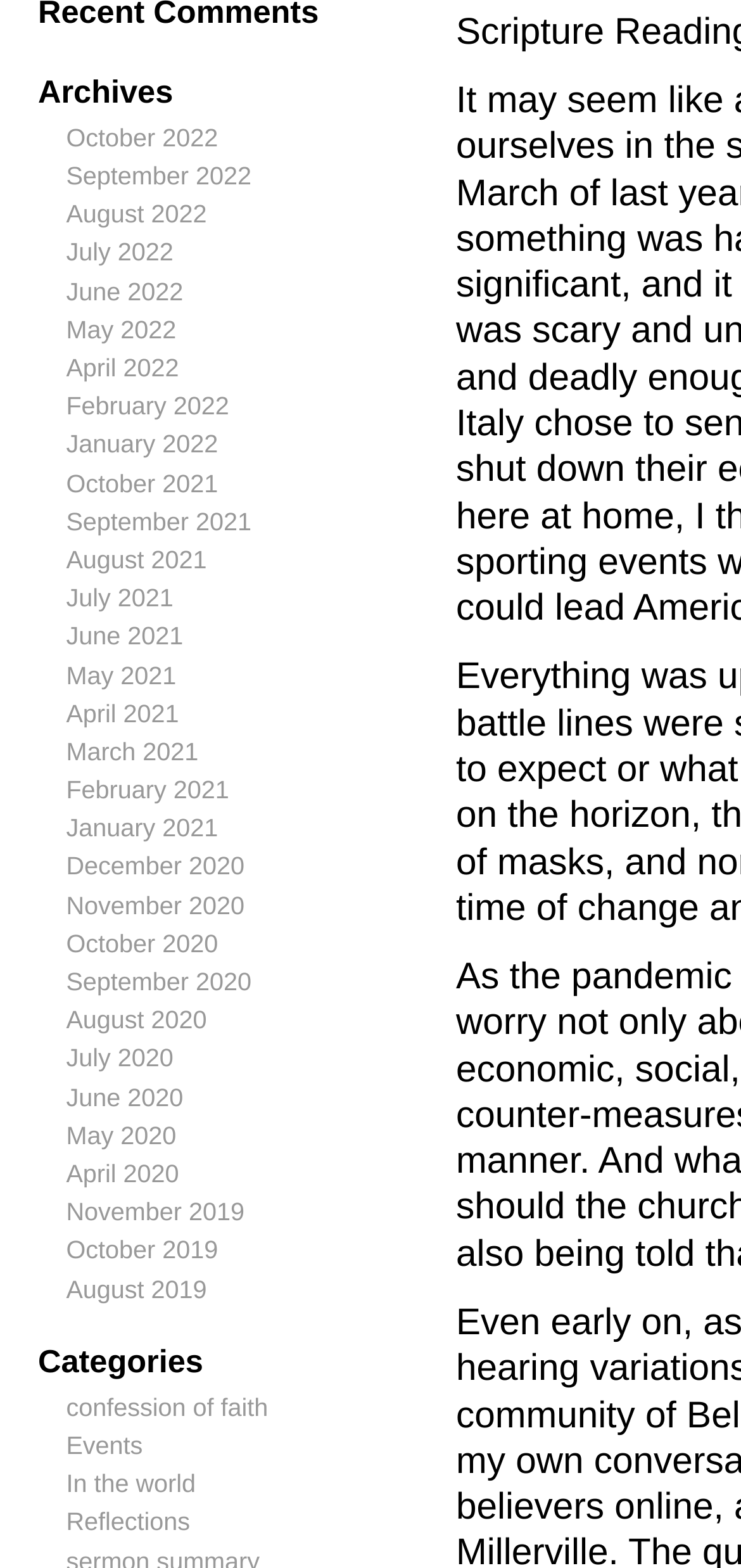Reply to the question with a brief word or phrase: How many months are listed in total?

27